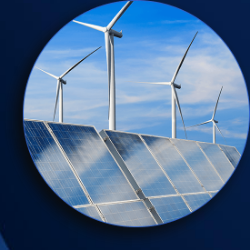Could you please study the image and provide a detailed answer to the question:
What is the goal of optimizing energy consumption in industrial processes?

According to the caption, the image emphasizes the importance of green challenges, such as achieving CO2 neutral production, which is the ultimate goal of optimizing energy consumption in industrial processes.